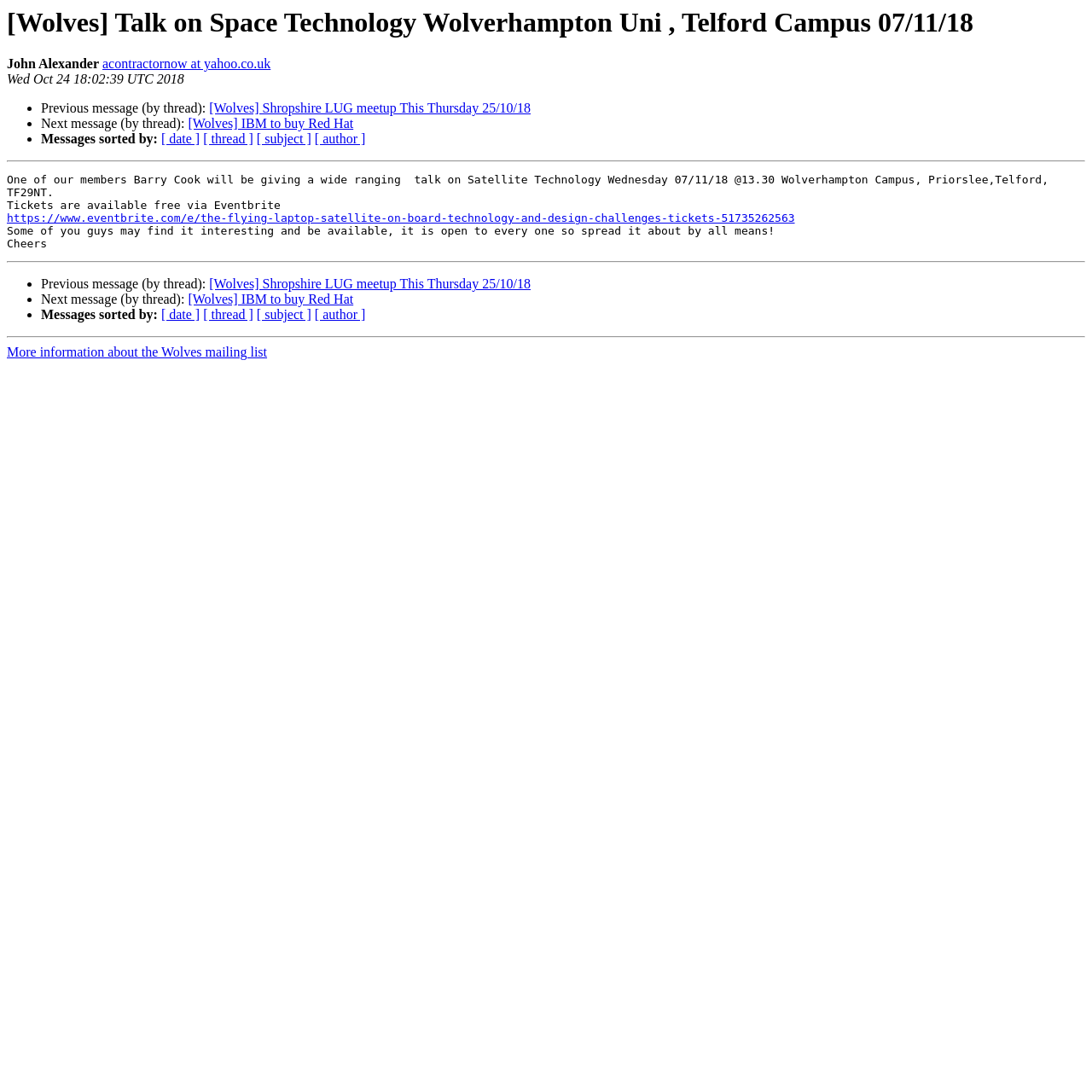Please identify the bounding box coordinates of the region to click in order to complete the given instruction: "Sort messages by date". The coordinates should be four float numbers between 0 and 1, i.e., [left, top, right, bottom].

[0.148, 0.121, 0.183, 0.134]